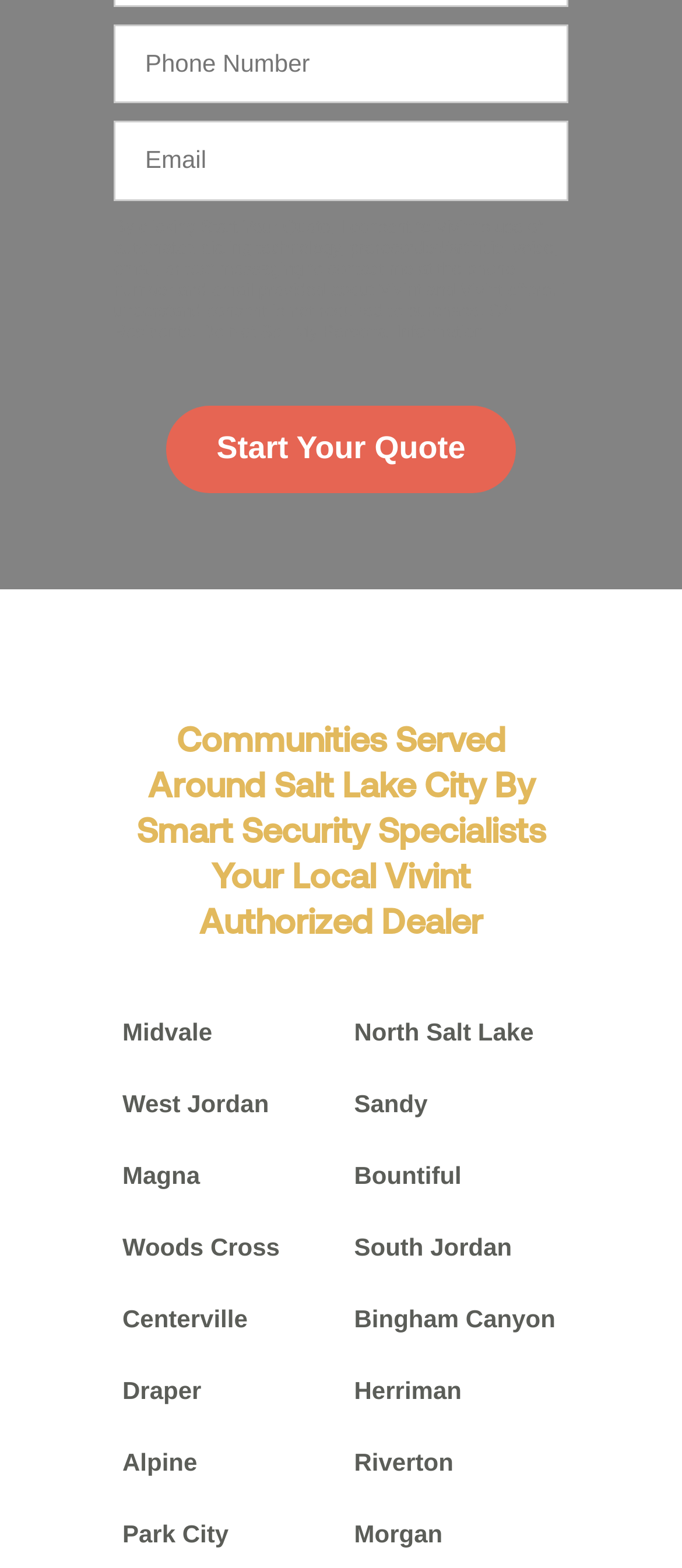Please identify the bounding box coordinates of the element on the webpage that should be clicked to follow this instruction: "Visit Midvale". The bounding box coordinates should be given as four float numbers between 0 and 1, formatted as [left, top, right, bottom].

[0.179, 0.649, 0.311, 0.667]